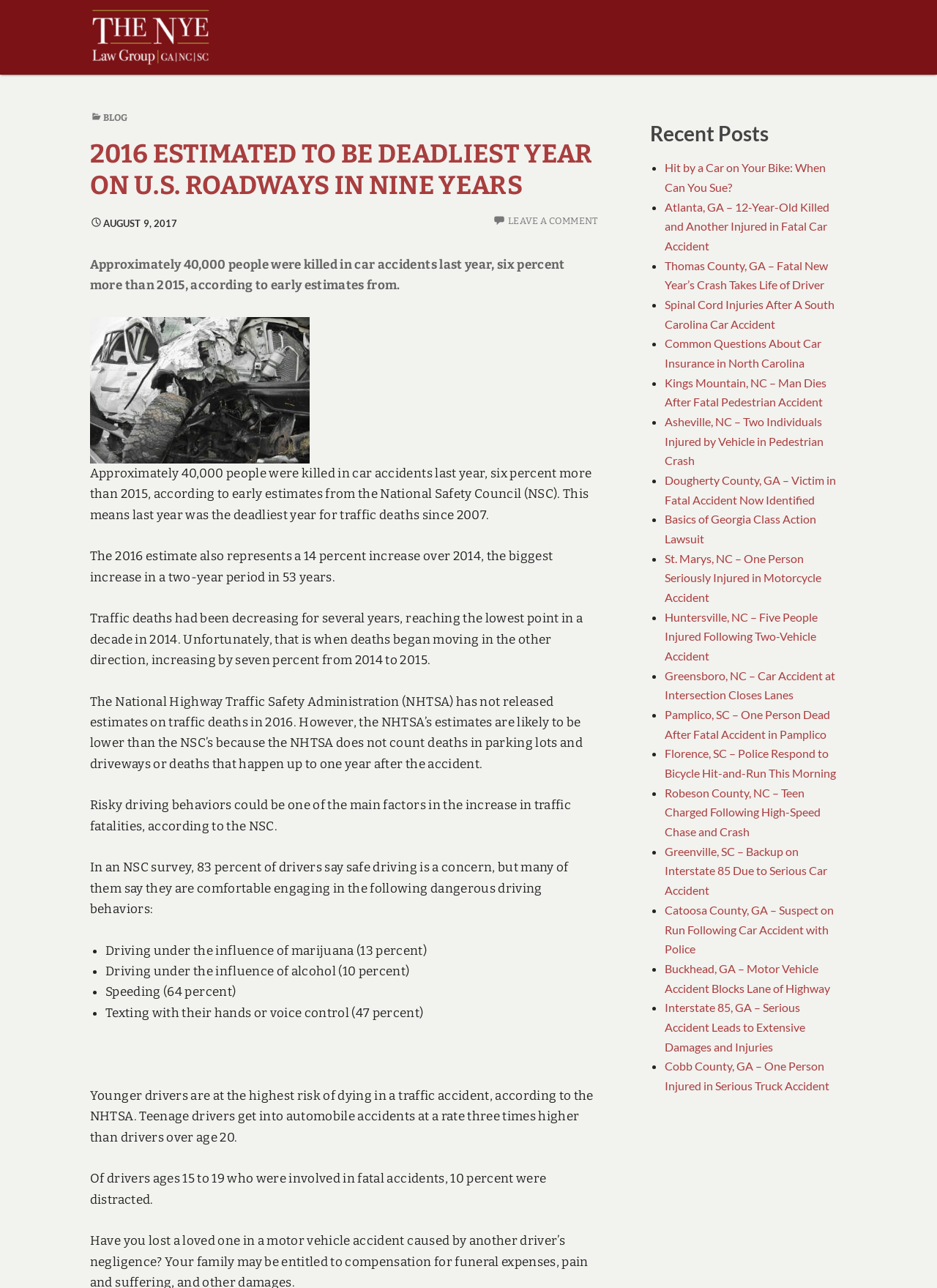Show me the bounding box coordinates of the clickable region to achieve the task as per the instruction: "View recent posts".

[0.694, 0.091, 0.904, 0.117]